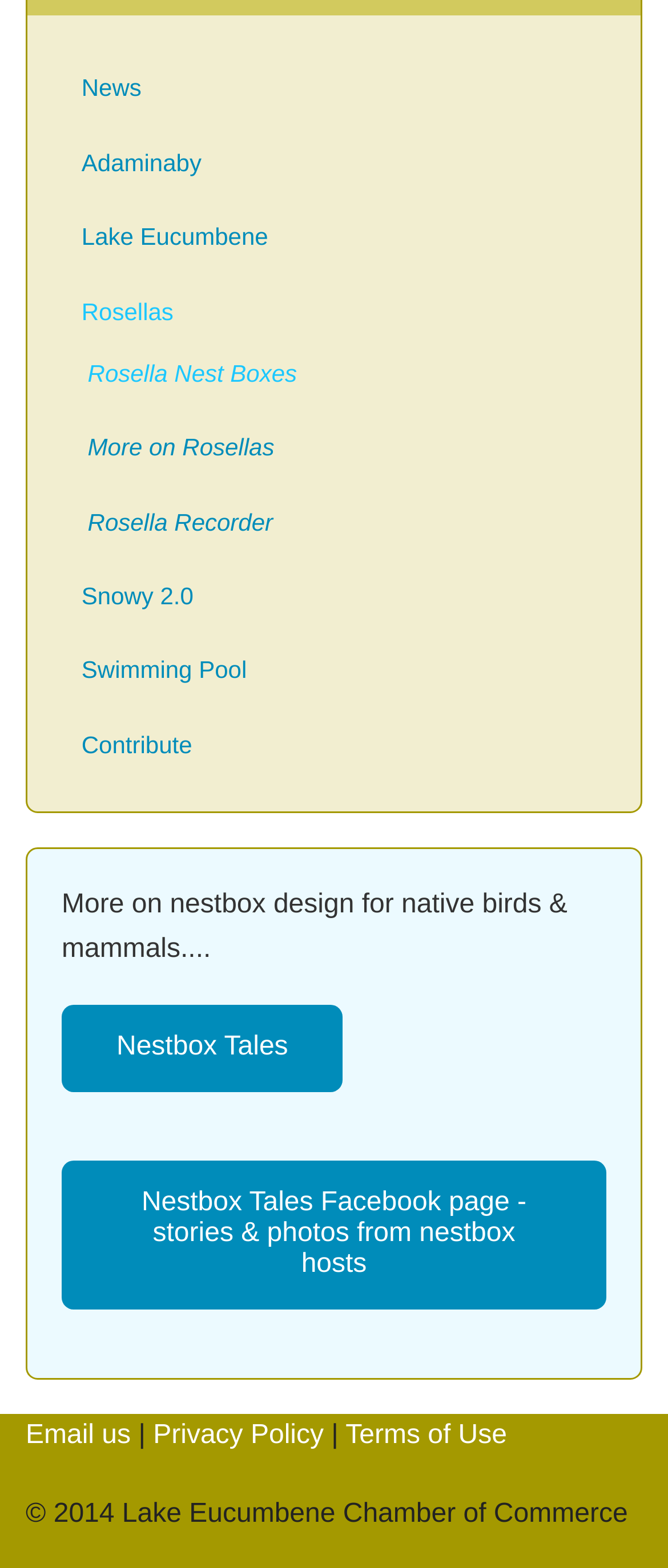What is the first link on the webpage?
Provide an in-depth answer to the question, covering all aspects.

The first link on the webpage is 'News' which is located at the top of the page with a bounding box coordinate of [0.086, 0.036, 0.914, 0.076].